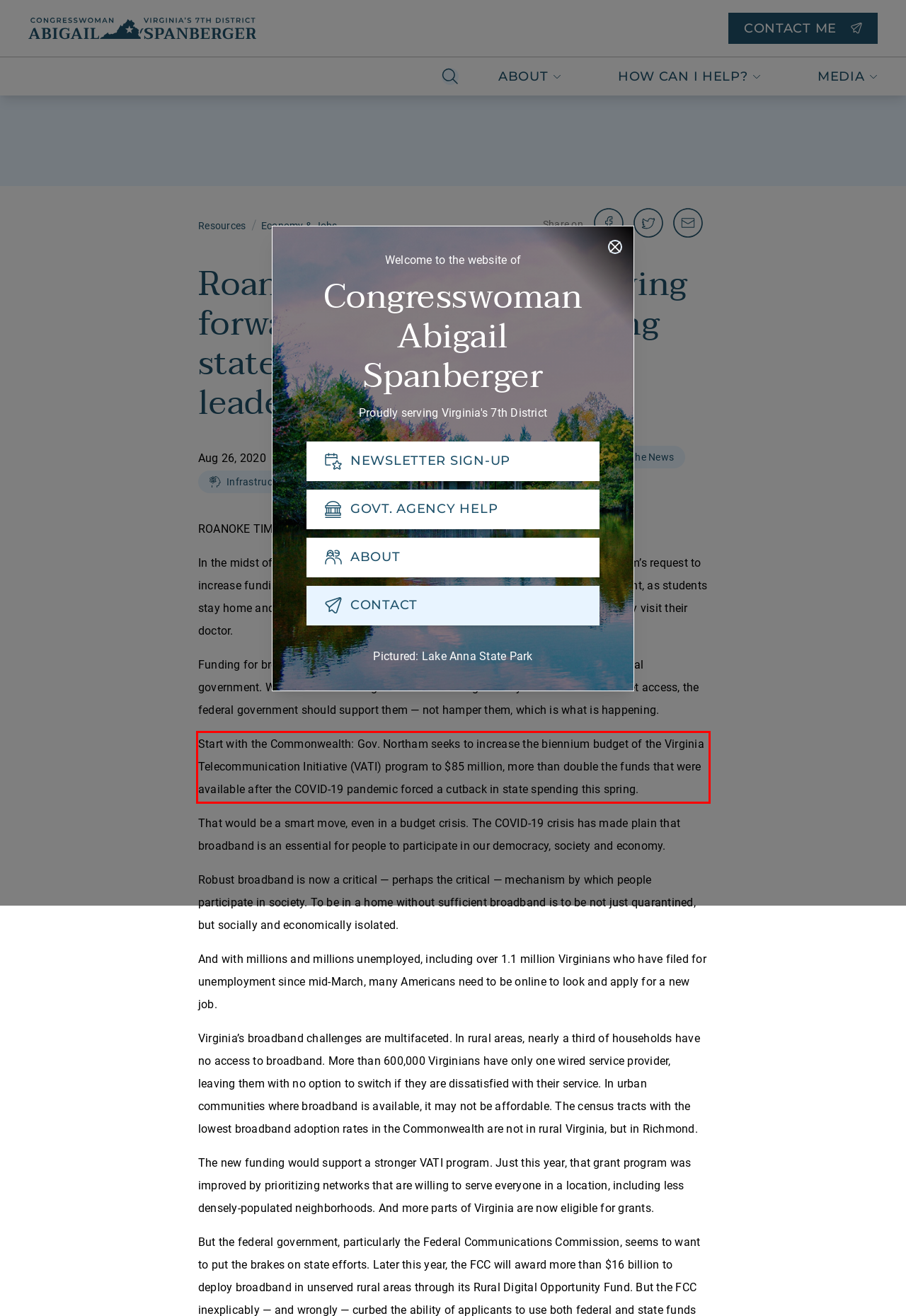Locate the red bounding box in the provided webpage screenshot and use OCR to determine the text content inside it.

Start with the Commonwealth: Gov. Northam seeks to increase the biennium budget of the Virginia Telecommunication Initiative (VATI) program to $85 million, more than double the funds that were available after the COVID-19 pandemic forced a cutback in state spending this spring.